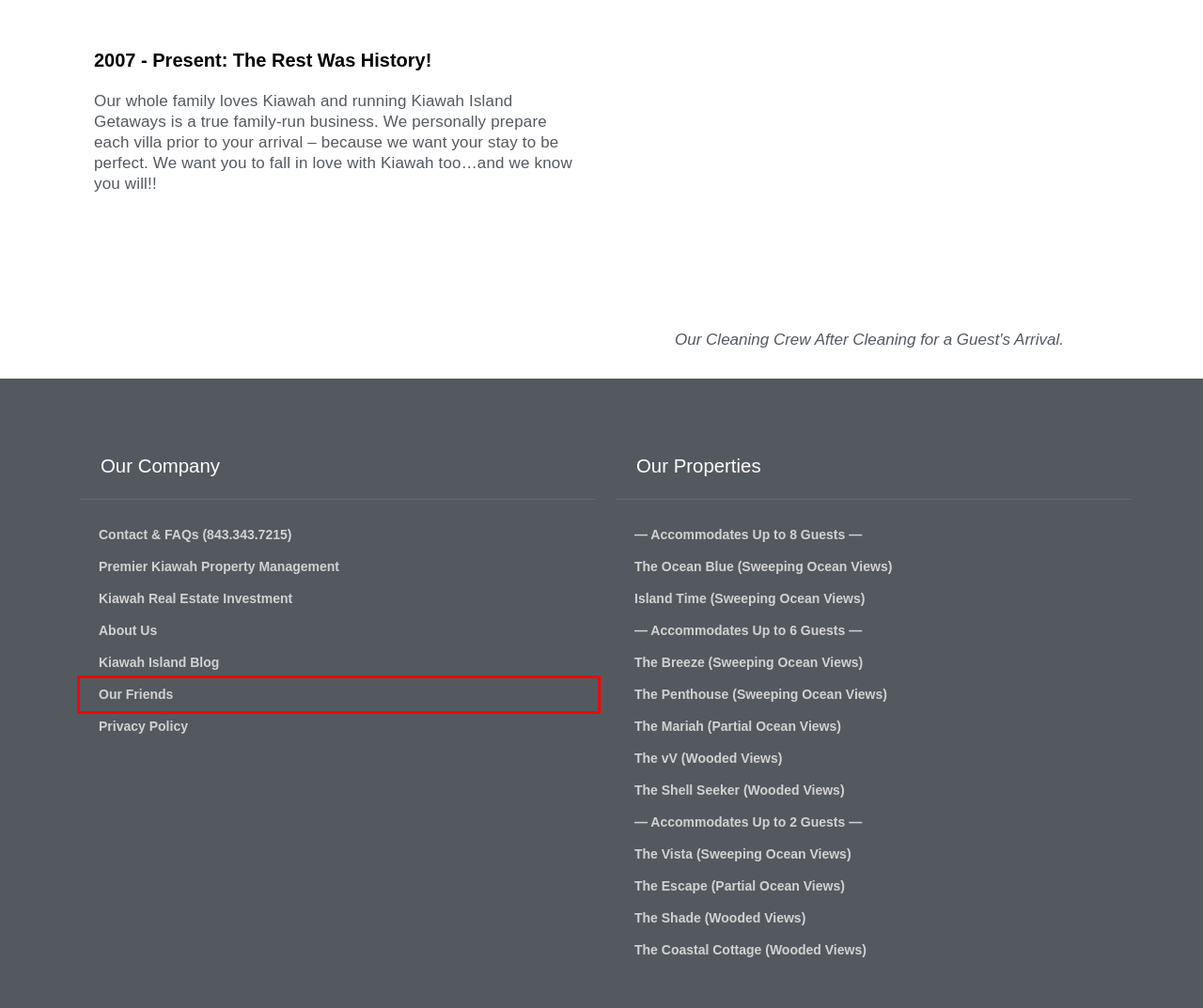Please examine the screenshot provided, which contains a red bounding box around a UI element. Select the webpage description that most accurately describes the new page displayed after clicking the highlighted element. Here are the candidates:
A. The Vista at Shipwatch | Kiawah Island Rentals & Real Estate | Kiawah Island Getaways
B. The Breeze at Seascape | Kiawah Island Rentals & Real Estate | Kiawah Island Getaways
C. The Island Time at Seascape | Kiawah Island Rentals & Real Estate | Kiawah Island Getaways
D. Friends of Kiawah Island Getaways - Our Partners
E. Privacy Policy - Kiawah Island Rentals & Real Estate | Kiawah Island Getaways
F. Kiawah Island Travel Blog & Insider Tips
G. The vV at Turtle Point | Kiawah Island Rentals & Real Estate | Kiawah Island Getaways
H. The Coastal Cottage at Mariners Watch | Kiawah Island Rentals & Real Estate | Kiawah Island Getaways

D